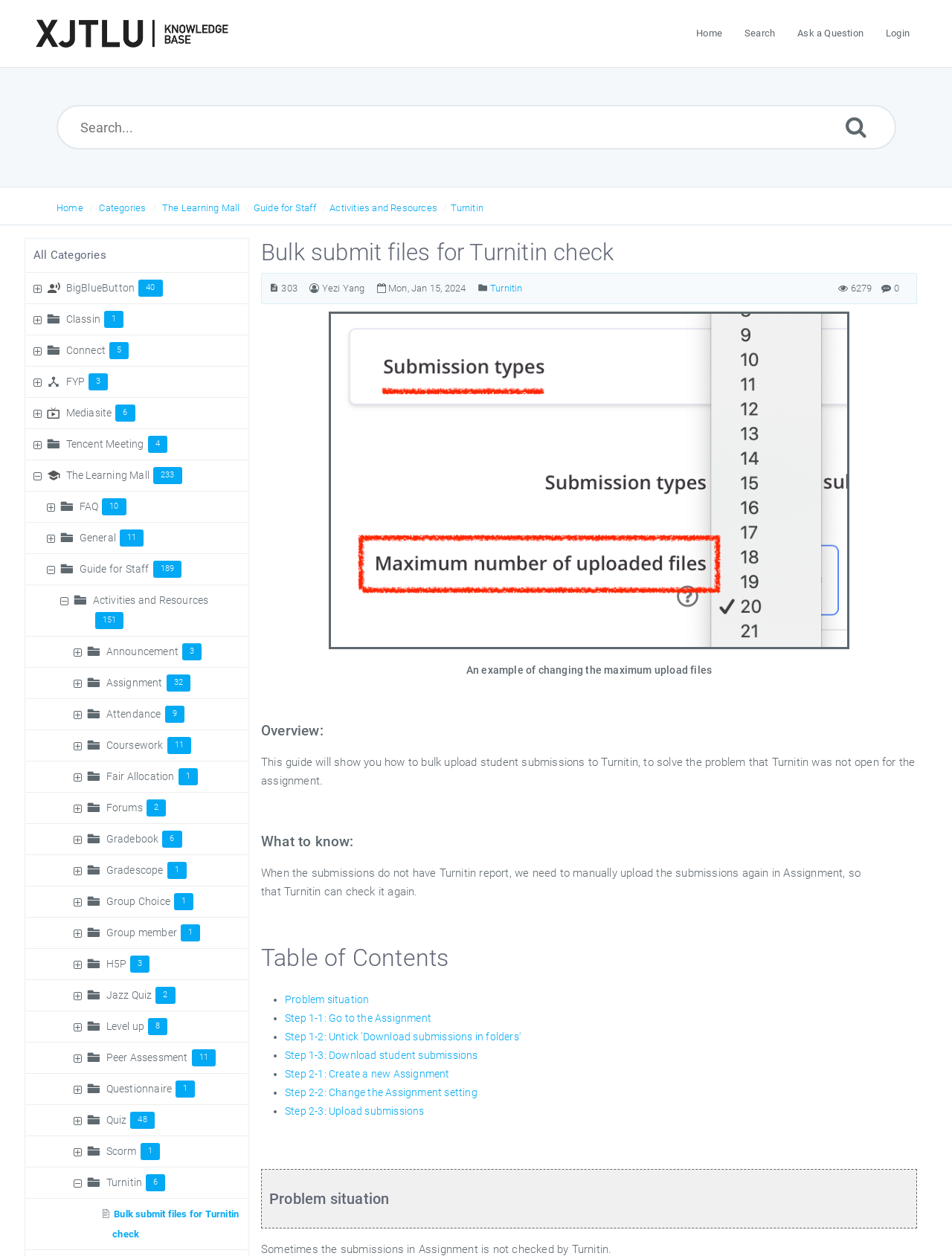Can you specify the bounding box coordinates for the region that should be clicked to fulfill this instruction: "Search for something".

[0.059, 0.083, 0.941, 0.119]